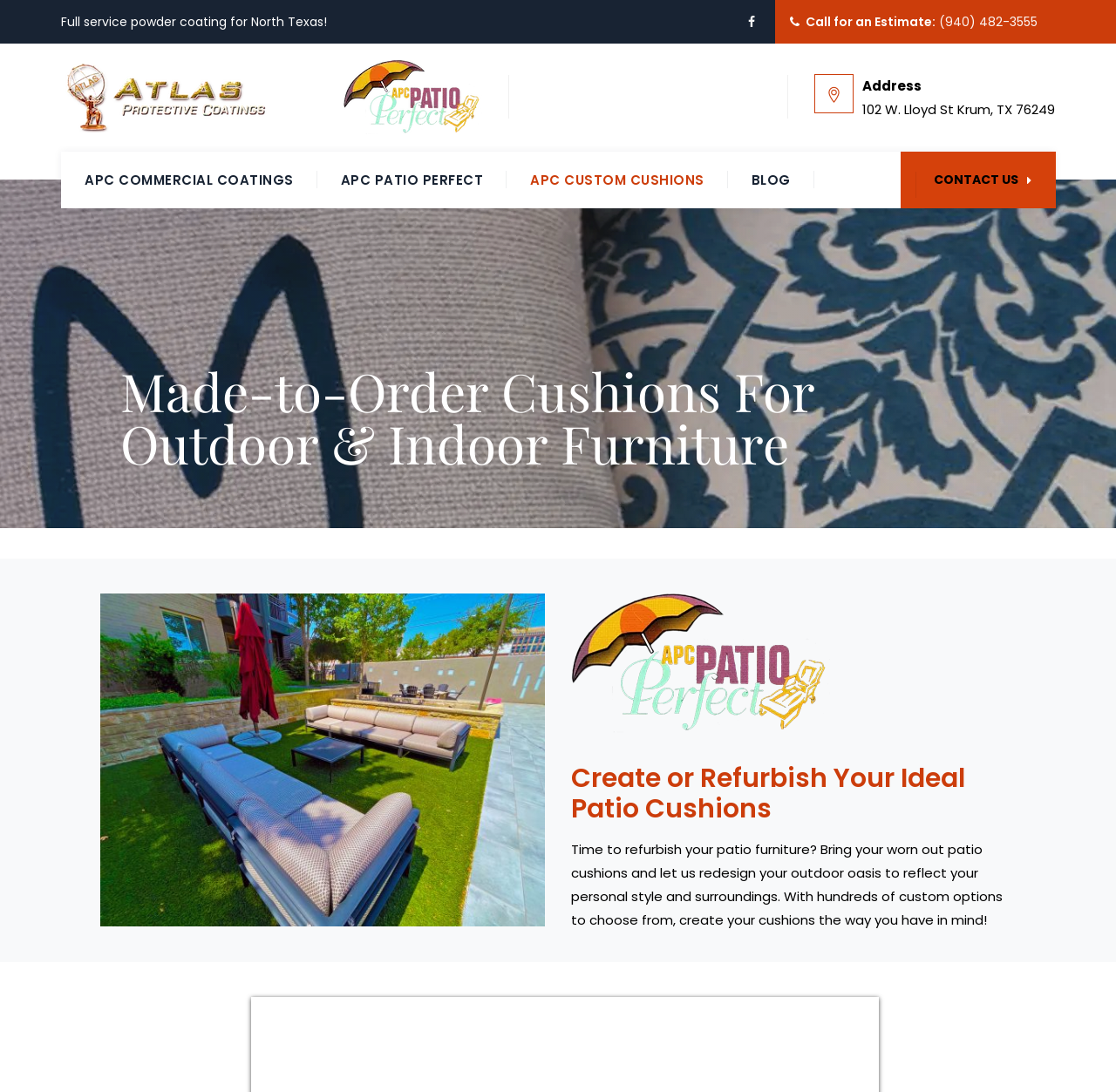Use the details in the image to answer the question thoroughly: 
What type of service does the company offer?

The company offers powder coating services, as mentioned in the top section of the webpage, 'Full service powder coating for North Texas!'.